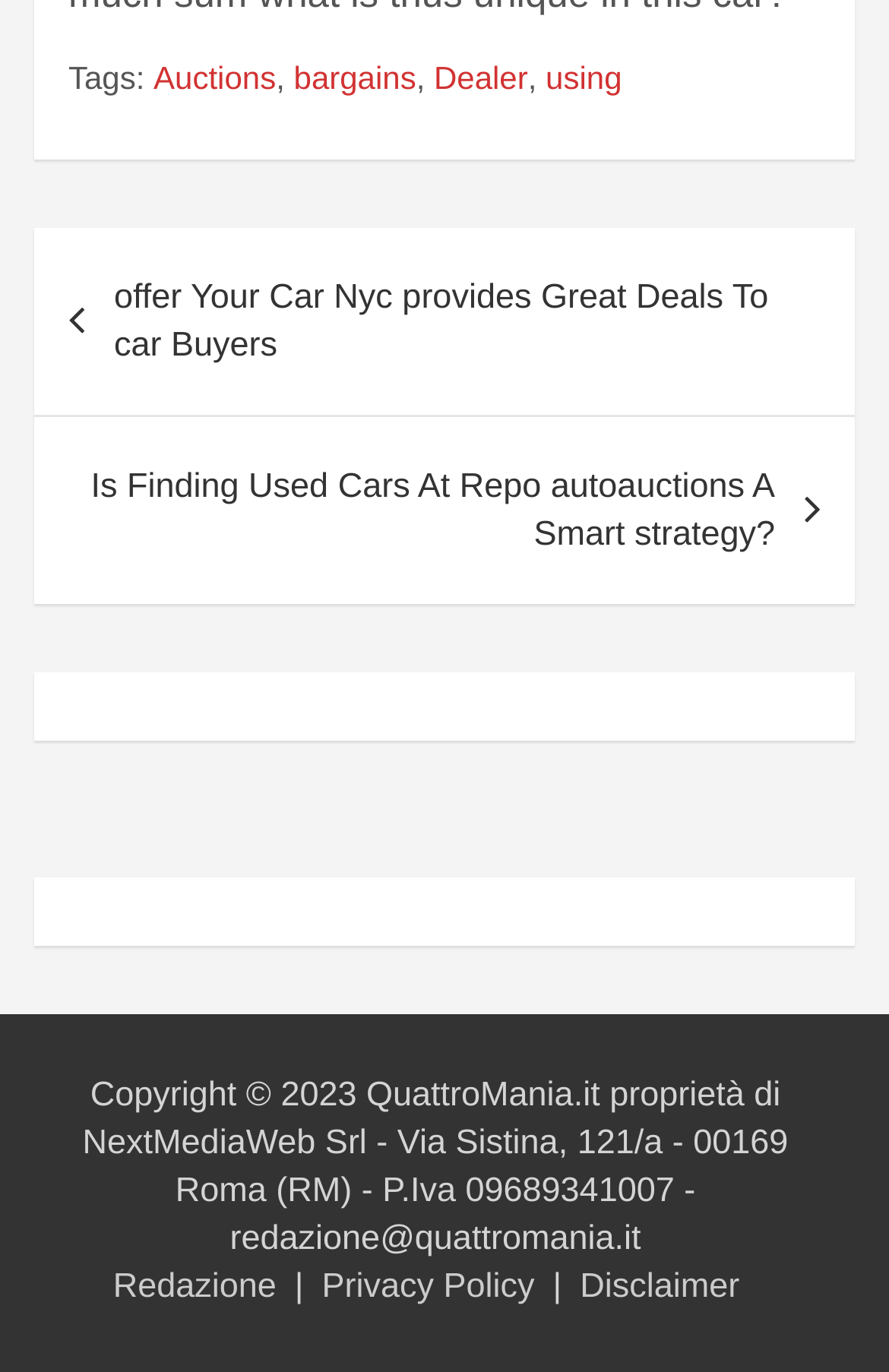What is the category of the first article?
Give a one-word or short-phrase answer derived from the screenshot.

Articoli